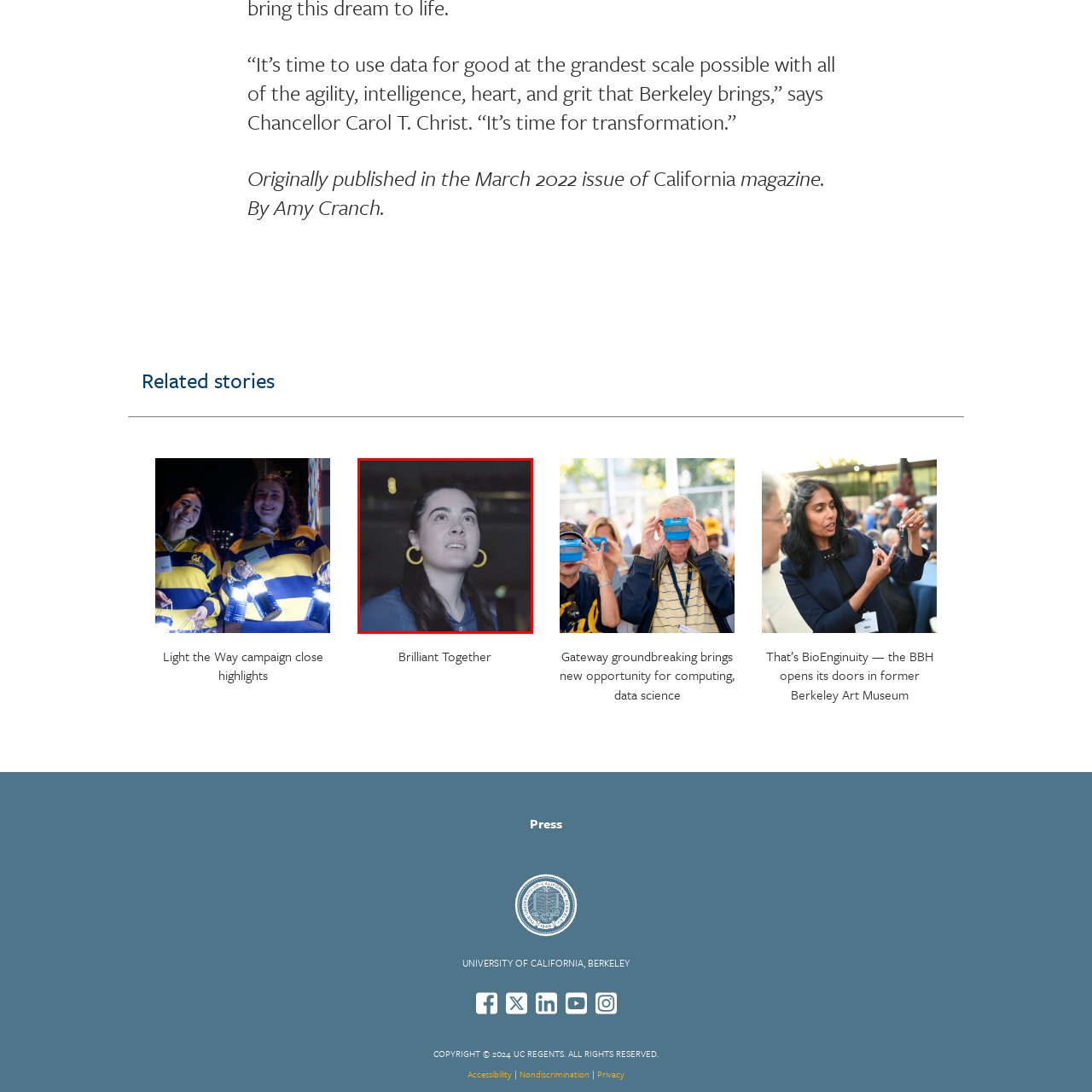What is the atmosphere of the setting?
Look closely at the part of the image outlined in red and give a one-word or short phrase answer.

Dimly lit